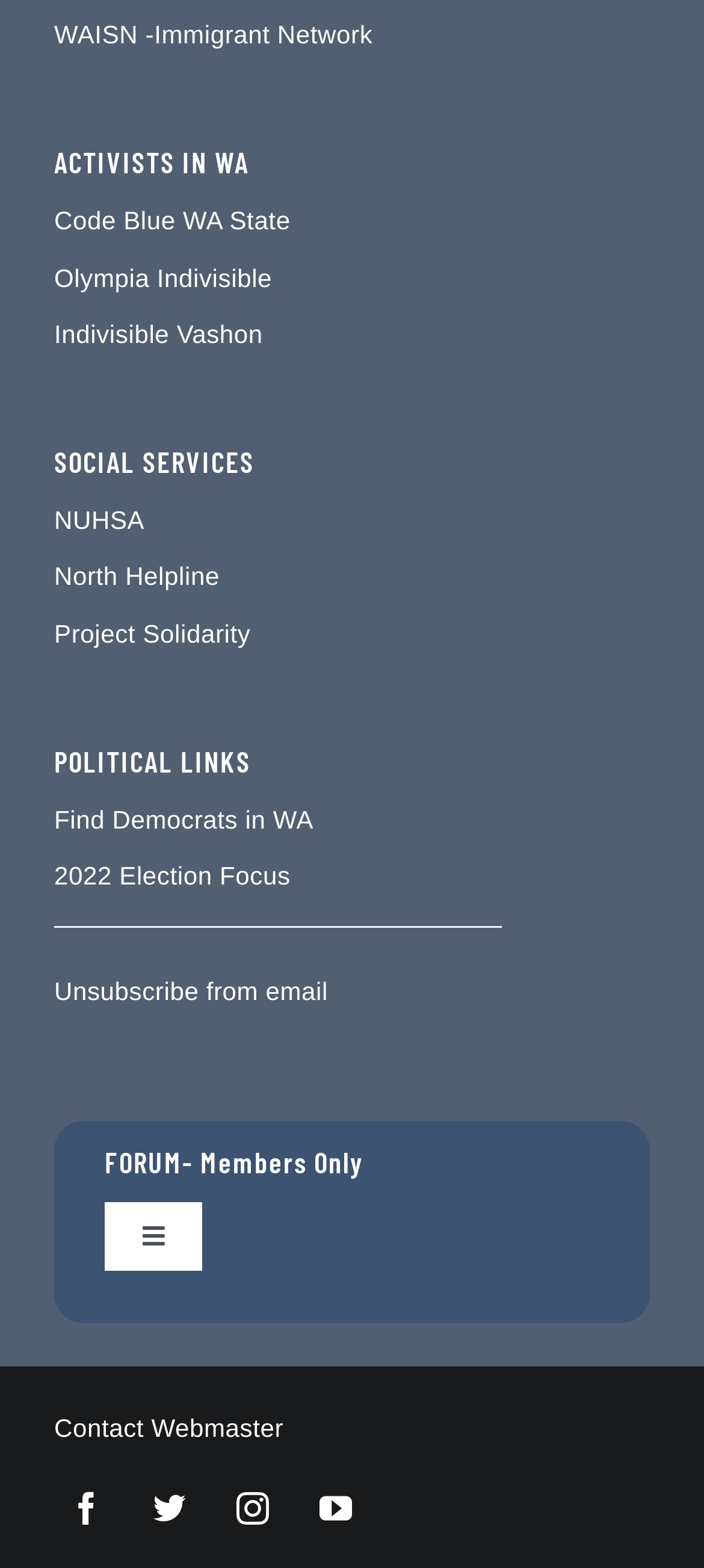How many links are there in the POLITICAL LINKS section?
Examine the screenshot and reply with a single word or phrase.

2